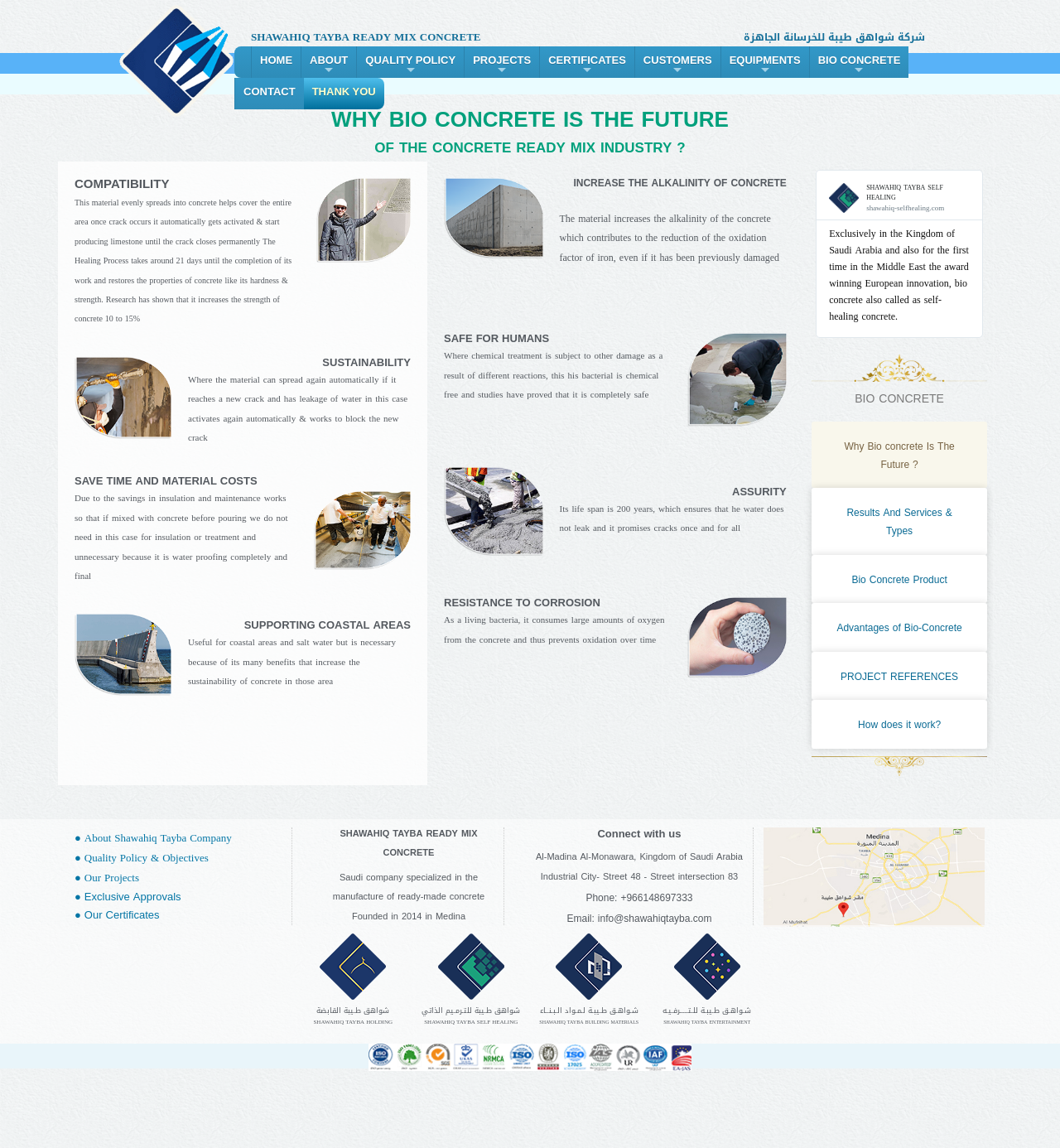Please find the bounding box coordinates for the clickable element needed to perform this instruction: "Click HOME".

[0.238, 0.04, 0.284, 0.068]